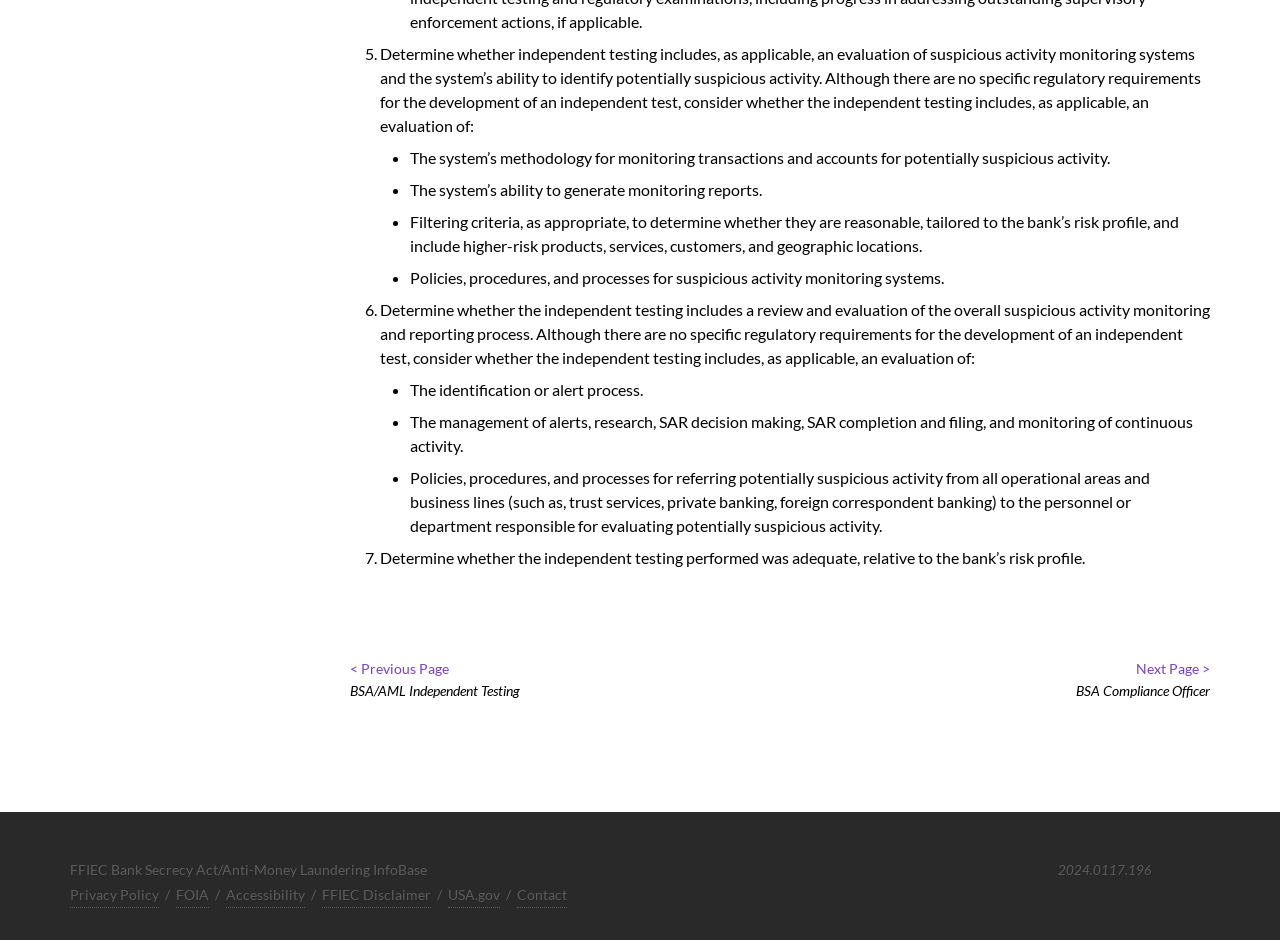Given the element description "IT Security Operations", identify the bounding box of the corresponding UI element.

None